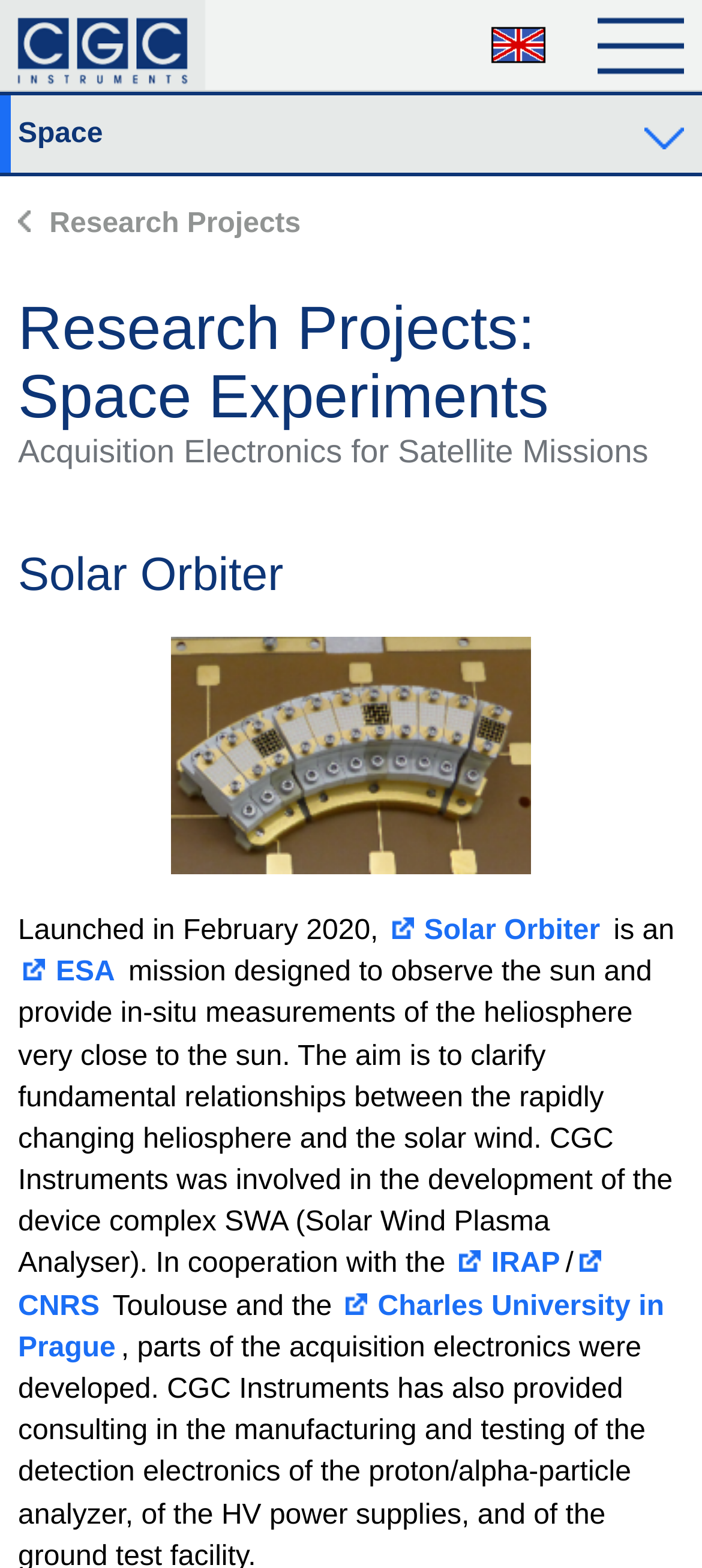Produce a meticulous description of the webpage.

The webpage is about research projects related to space experiments, specifically highlighting the involvement of CGC Instruments in various satellite missions. 

At the top left corner, there is a logo with a link to the home page. On the top right corner, there is a disclosure triangle to show or hide the main menu, and another disclosure triangle for language selection, currently set to English. 

Below the top section, there is a heading that reads "Research Projects: Space Experiments". Underneath, there are three subheadings: "Research Projects", "Acquisition Electronics for Satellite Missions", and "Solar Orbiter". 

The "Solar Orbiter" section features an image of the satellite, accompanied by a brief description of the mission, which was launched in February 2020. The text explains that the mission aims to observe the sun and provide in-situ measurements of the heliosphere. CGC Instruments was involved in the development of the device complex SWA (Solar Wind Plasma Analyser) in cooperation with other institutions, including IRAP, CNRS, and Charles University in Prague.